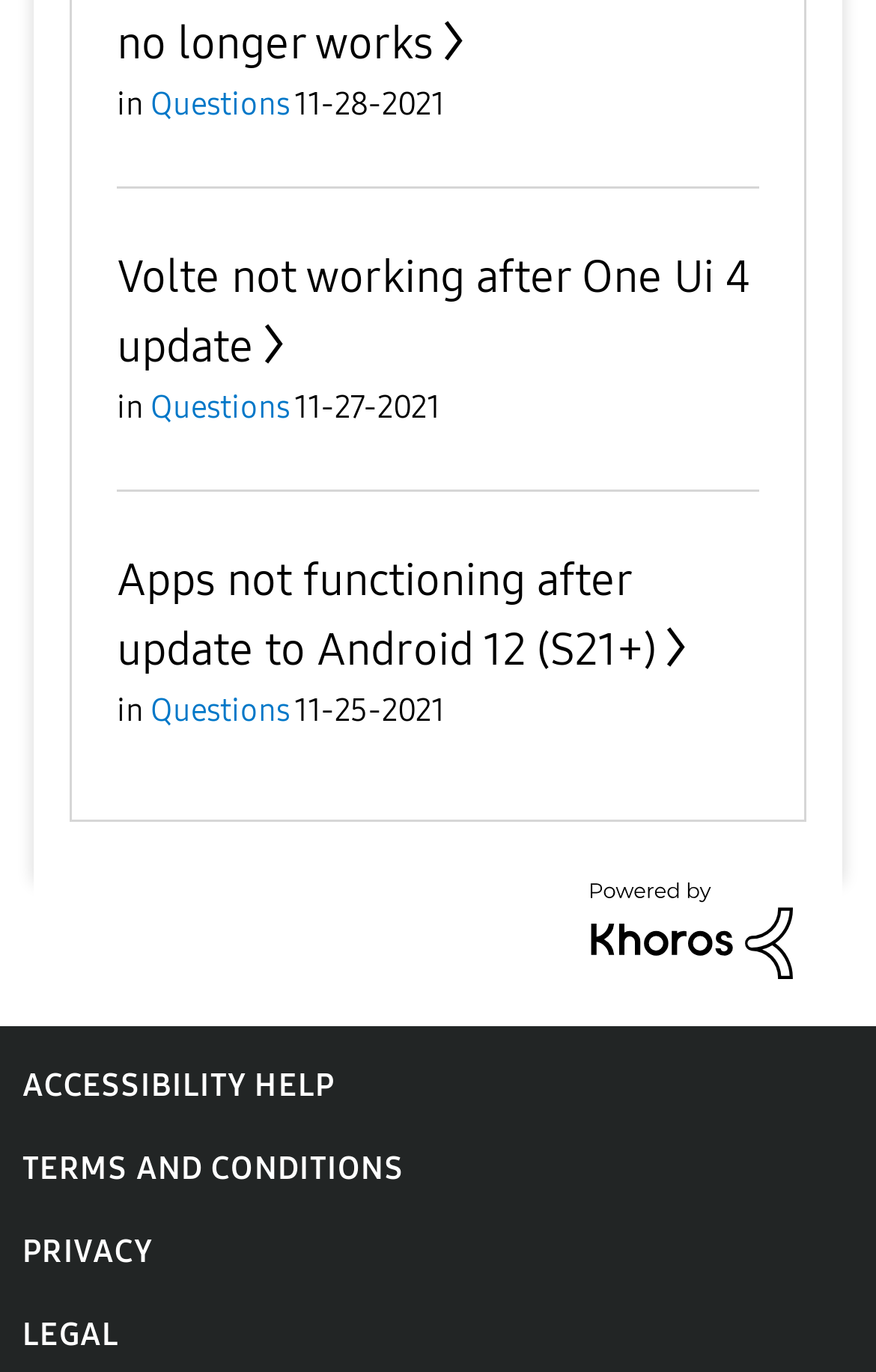Please identify the bounding box coordinates of the element that needs to be clicked to execute the following command: "Check post from 11-28-2021". Provide the bounding box using four float numbers between 0 and 1, formatted as [left, top, right, bottom].

[0.336, 0.062, 0.508, 0.09]